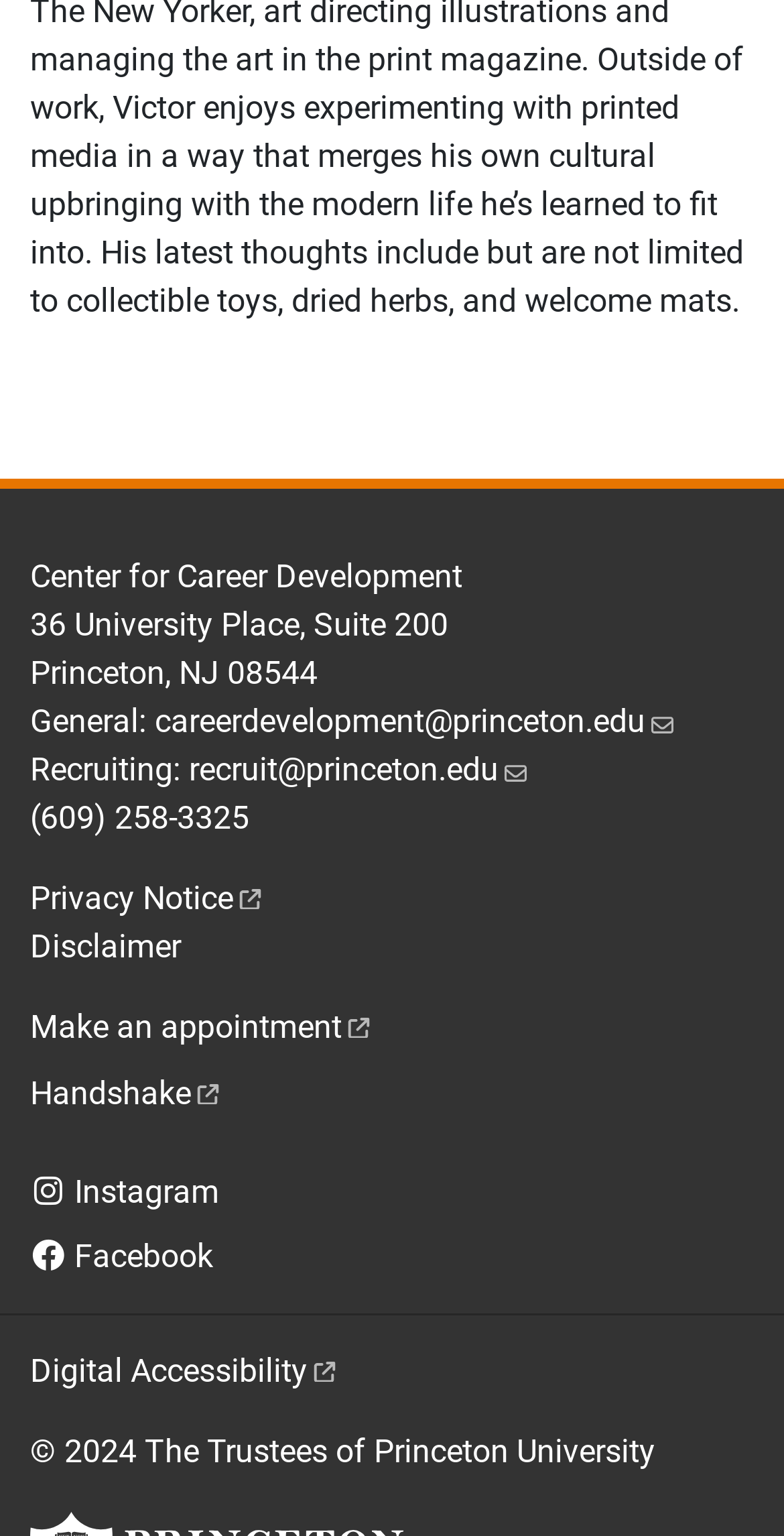What is the copyright year listed on the webpage?
Using the screenshot, give a one-word or short phrase answer.

2024